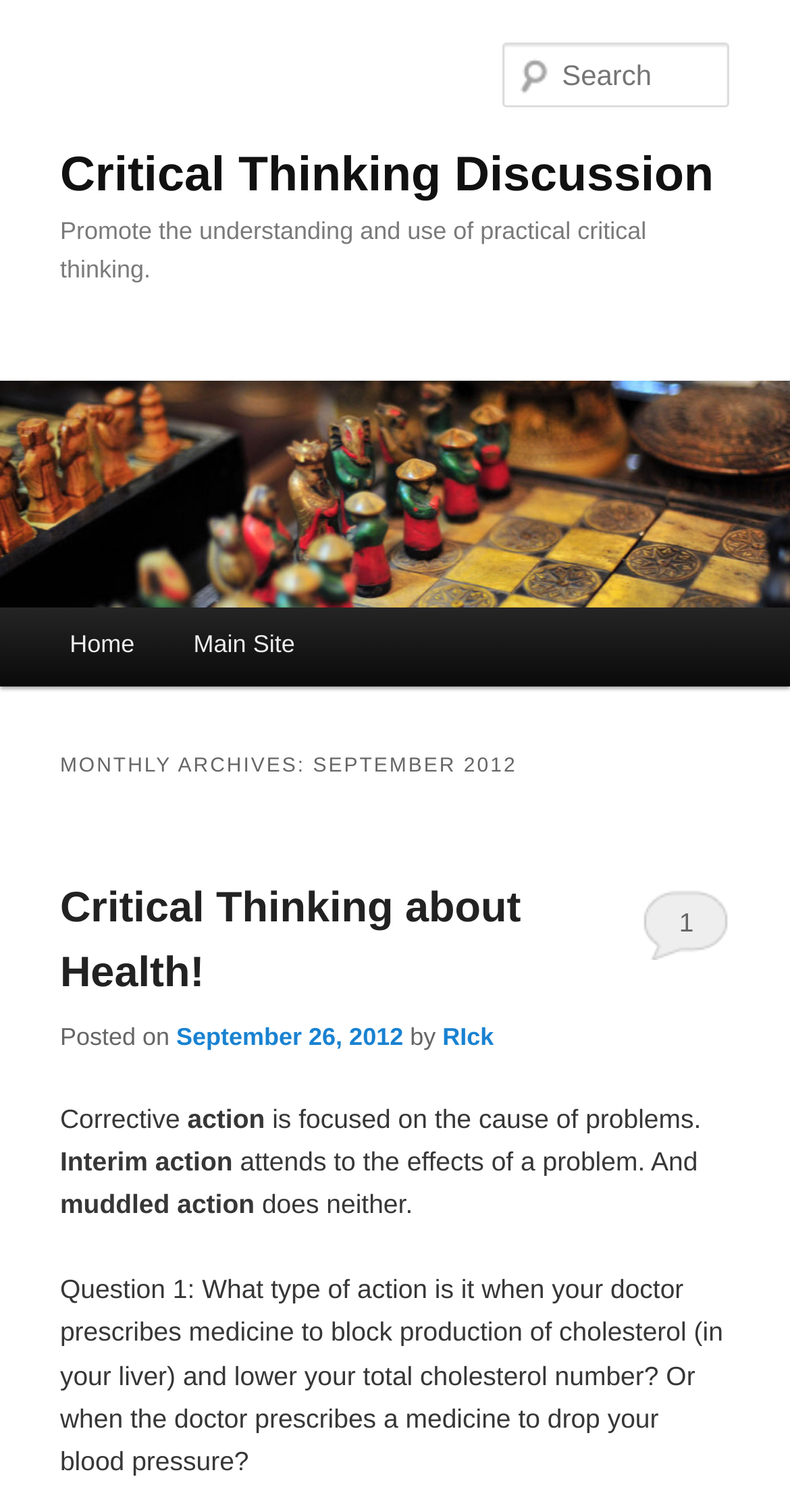Use a single word or phrase to answer the question: What type of action is it when a doctor prescribes medicine to block production of cholesterol?

Interim action